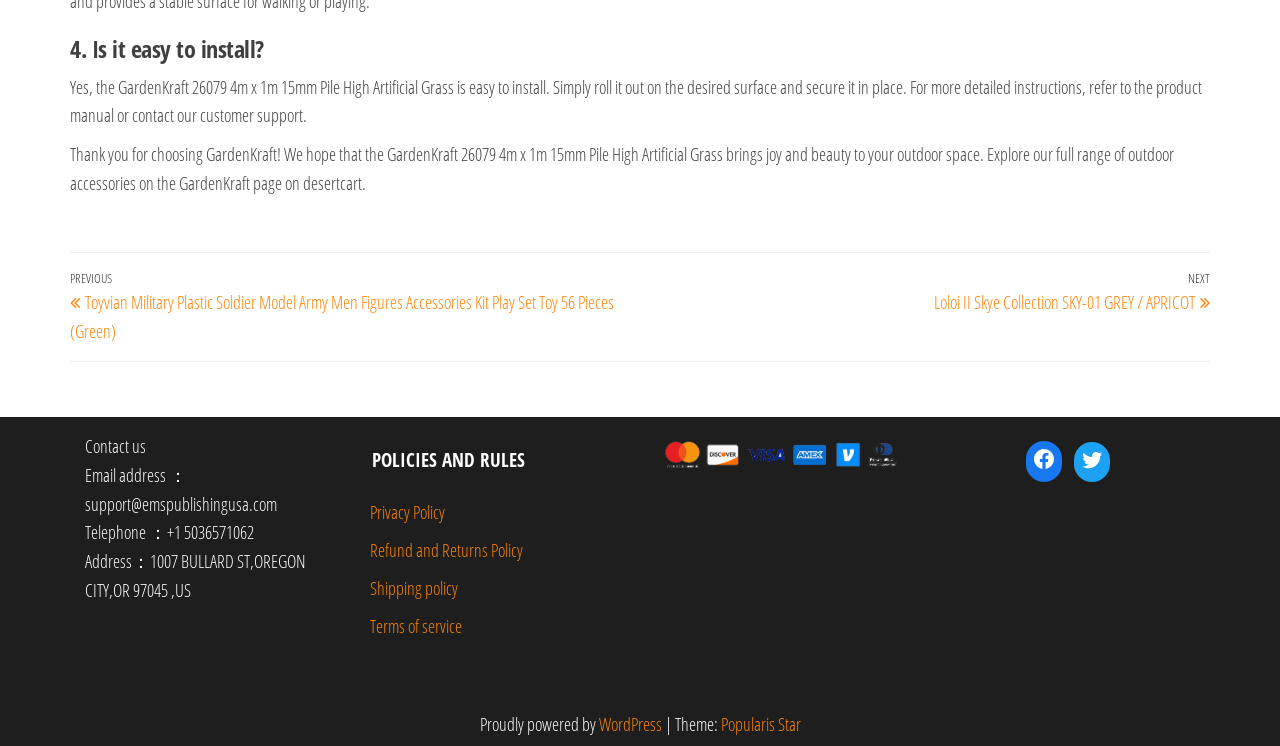Give a one-word or one-phrase response to the question: 
What social media platforms is the company on?

Facebook and Twitter